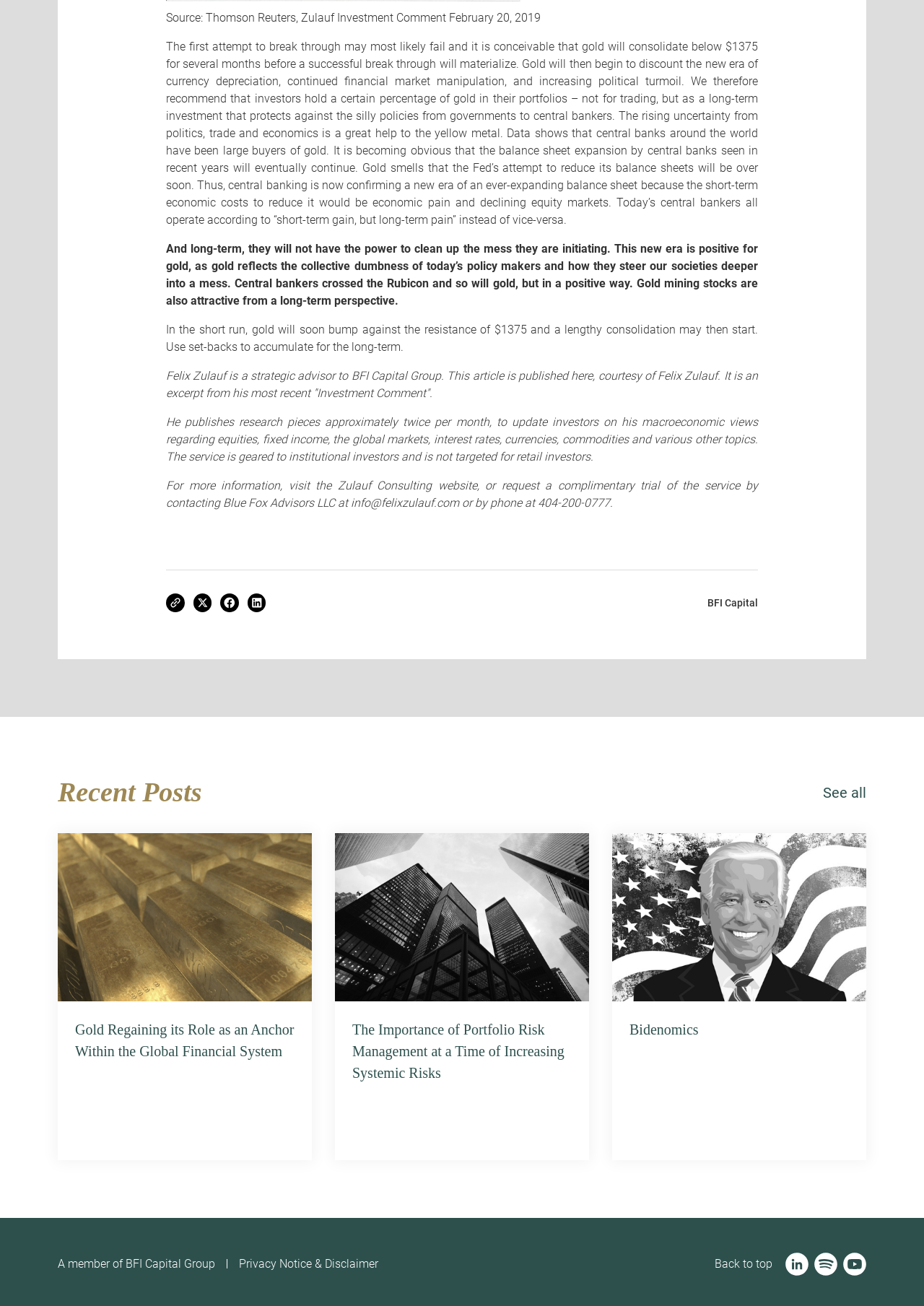Locate the bounding box coordinates of the element to click to perform the following action: 'Read the article Bidenomics'. The coordinates should be given as four float values between 0 and 1, in the form of [left, top, right, bottom].

[0.662, 0.638, 0.938, 0.888]